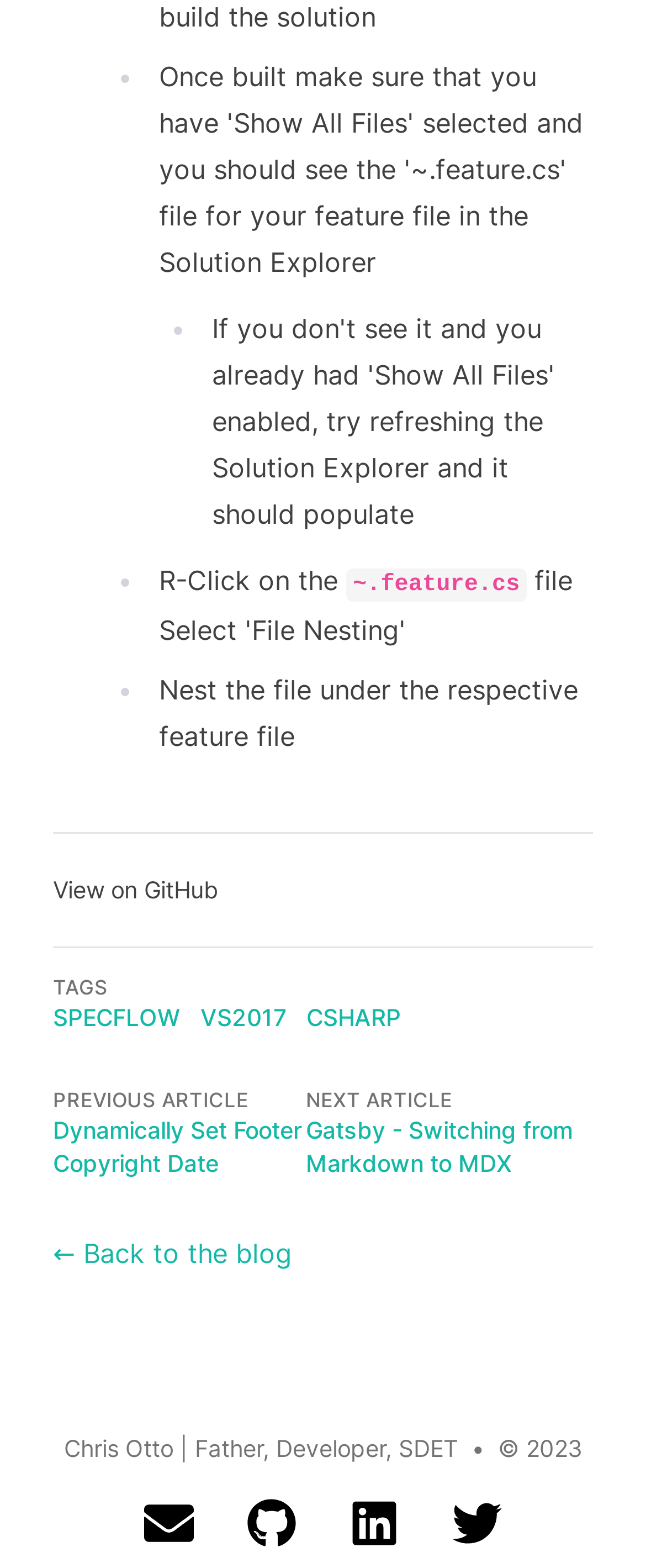Pinpoint the bounding box coordinates of the area that must be clicked to complete this instruction: "Go to SPECFLOW tag".

[0.082, 0.638, 0.279, 0.66]